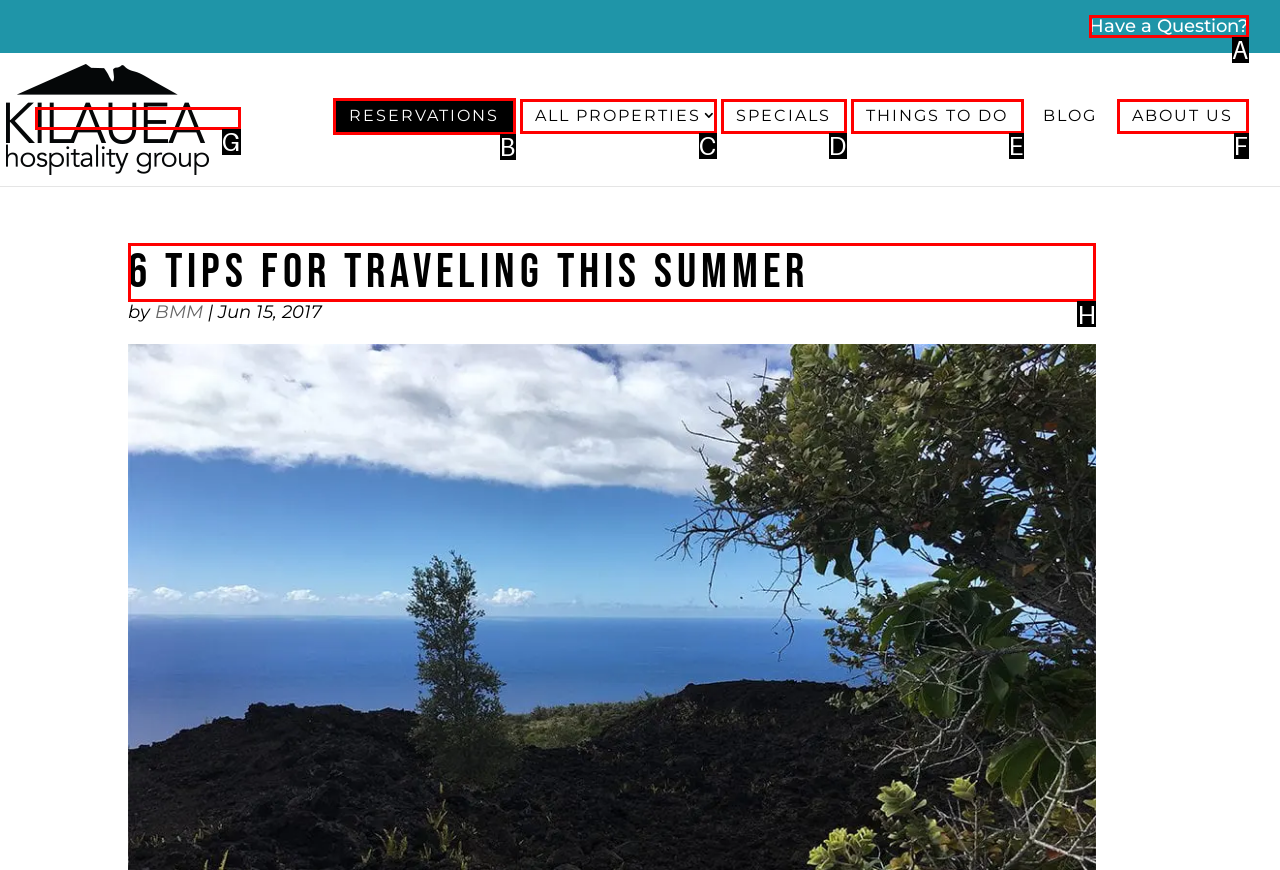Find the HTML element to click in order to complete this task: Click the 'IDCN (International Dual Career Network)' link
Answer with the letter of the correct option.

None